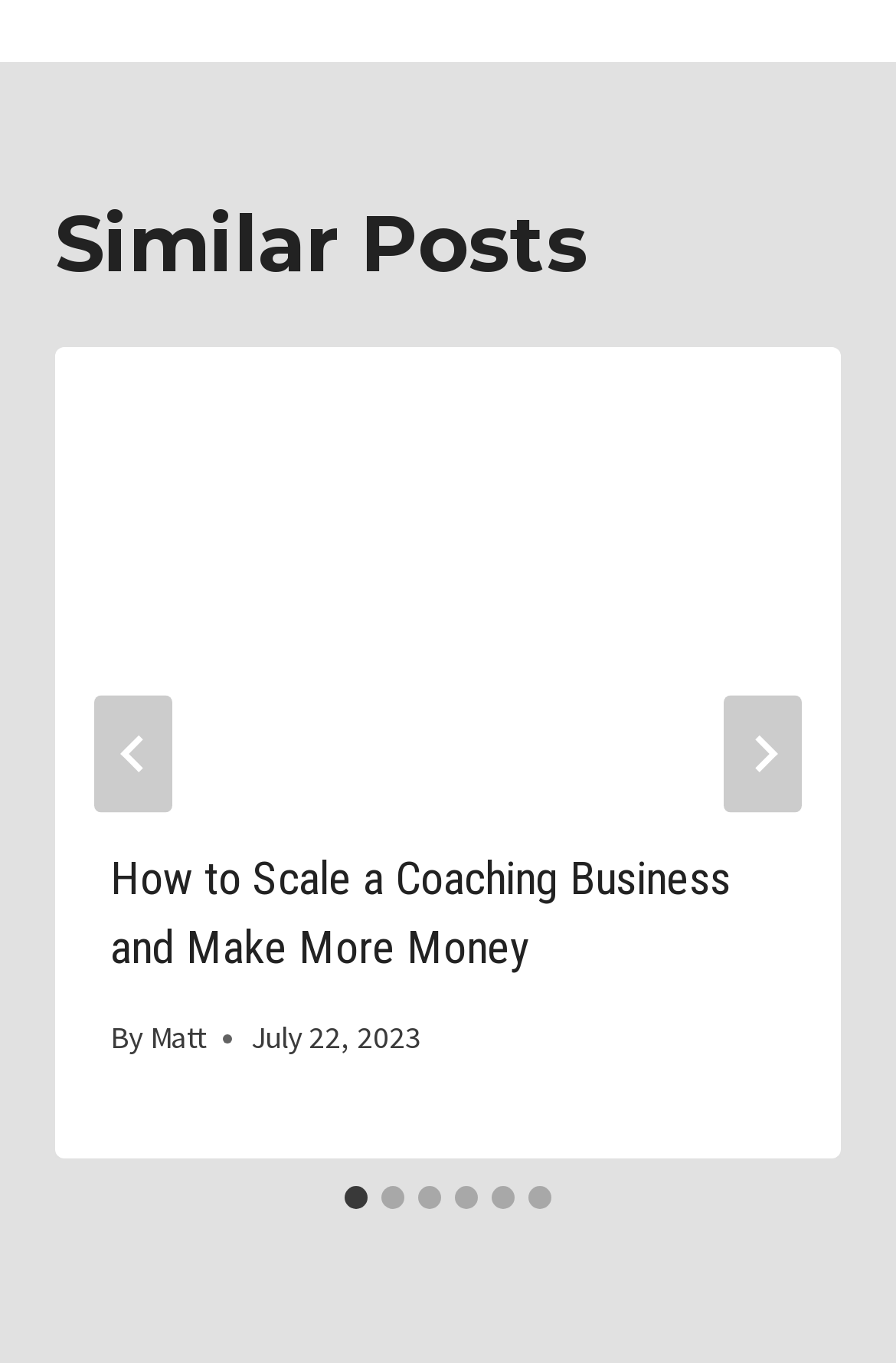Locate the coordinates of the bounding box for the clickable region that fulfills this instruction: "Go to next slide".

[0.808, 0.509, 0.895, 0.595]